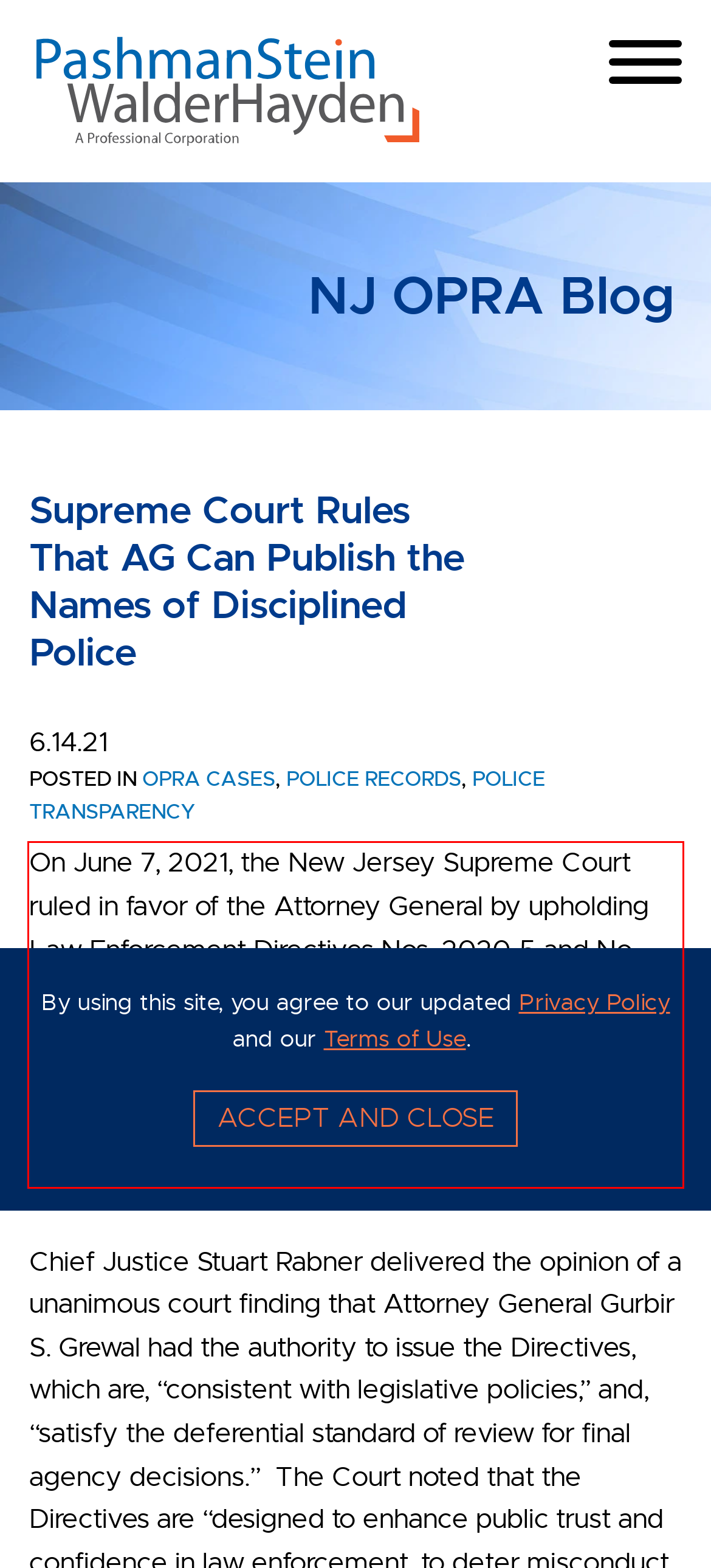Within the provided webpage screenshot, find the red rectangle bounding box and perform OCR to obtain the text content.

On June 7, 2021, the New Jersey Supreme Court ruled in favor of the Attorney General by upholding Law Enforcement Directives Nos. 2020-5 and No. 2020-6, which ordered law enforcement agencies throughout the state to annually publish the names of police officers who were either terminated, demoted or suspended for more than 5 days. We previously blogged about the Directives here and here.